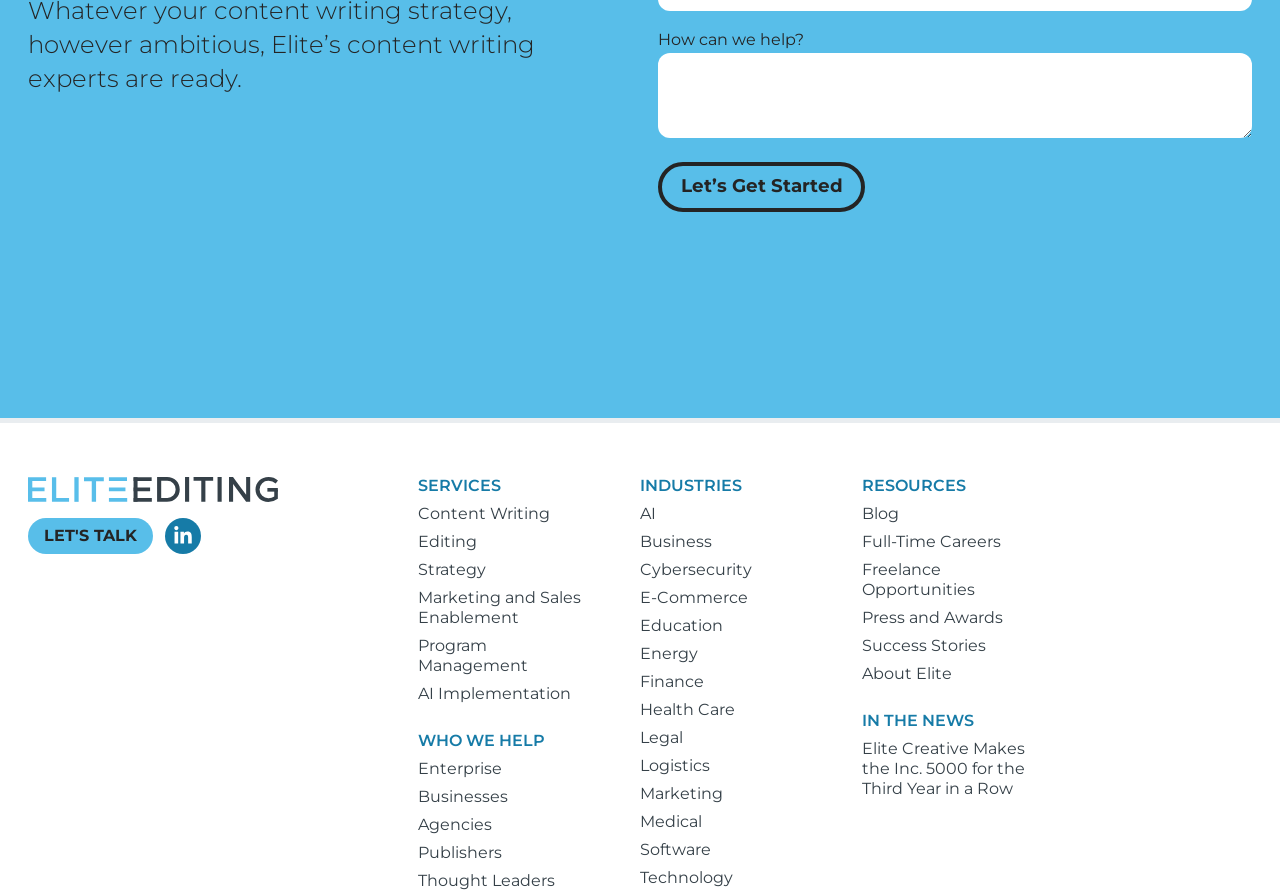Please find the bounding box coordinates of the element that needs to be clicked to perform the following instruction: "Get started". The bounding box coordinates should be four float numbers between 0 and 1, represented as [left, top, right, bottom].

[0.514, 0.182, 0.676, 0.237]